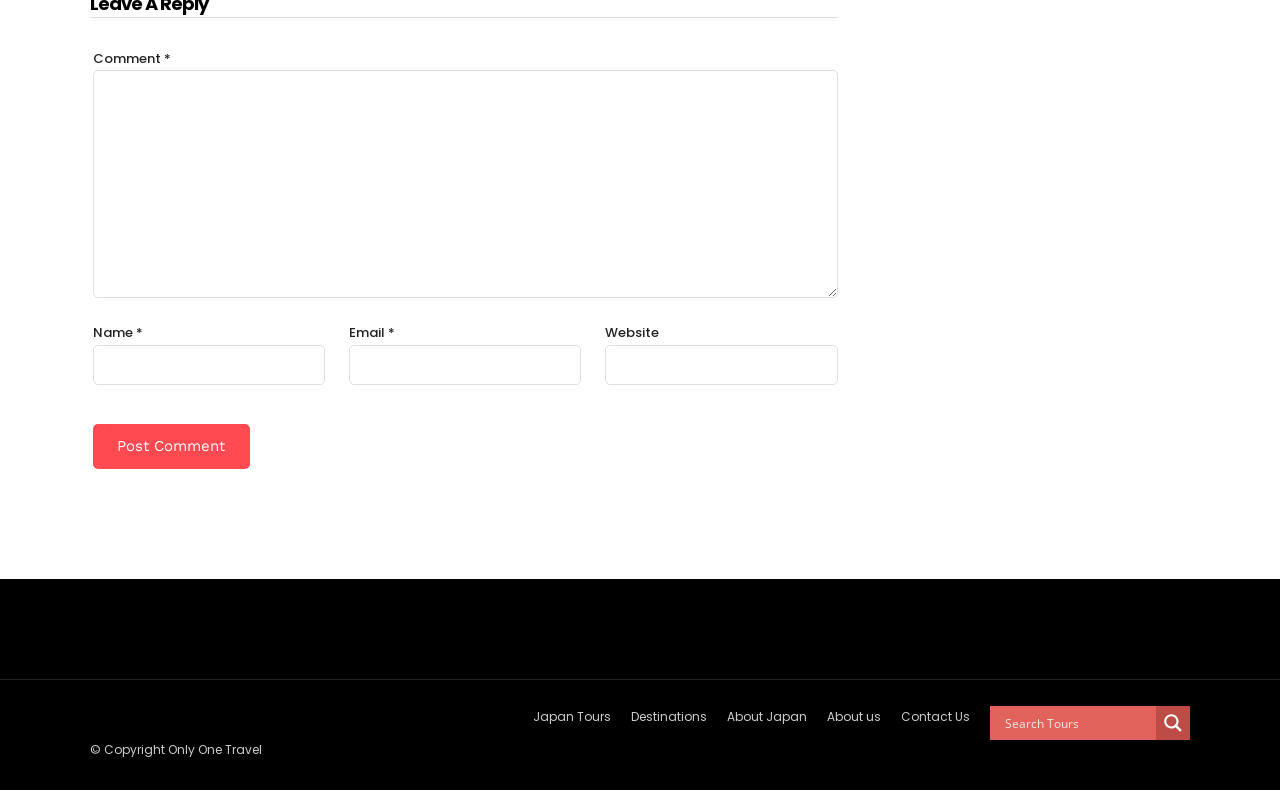Locate the bounding box for the described UI element: "Get a free quote!". Ensure the coordinates are four float numbers between 0 and 1, formatted as [left, top, right, bottom].

None